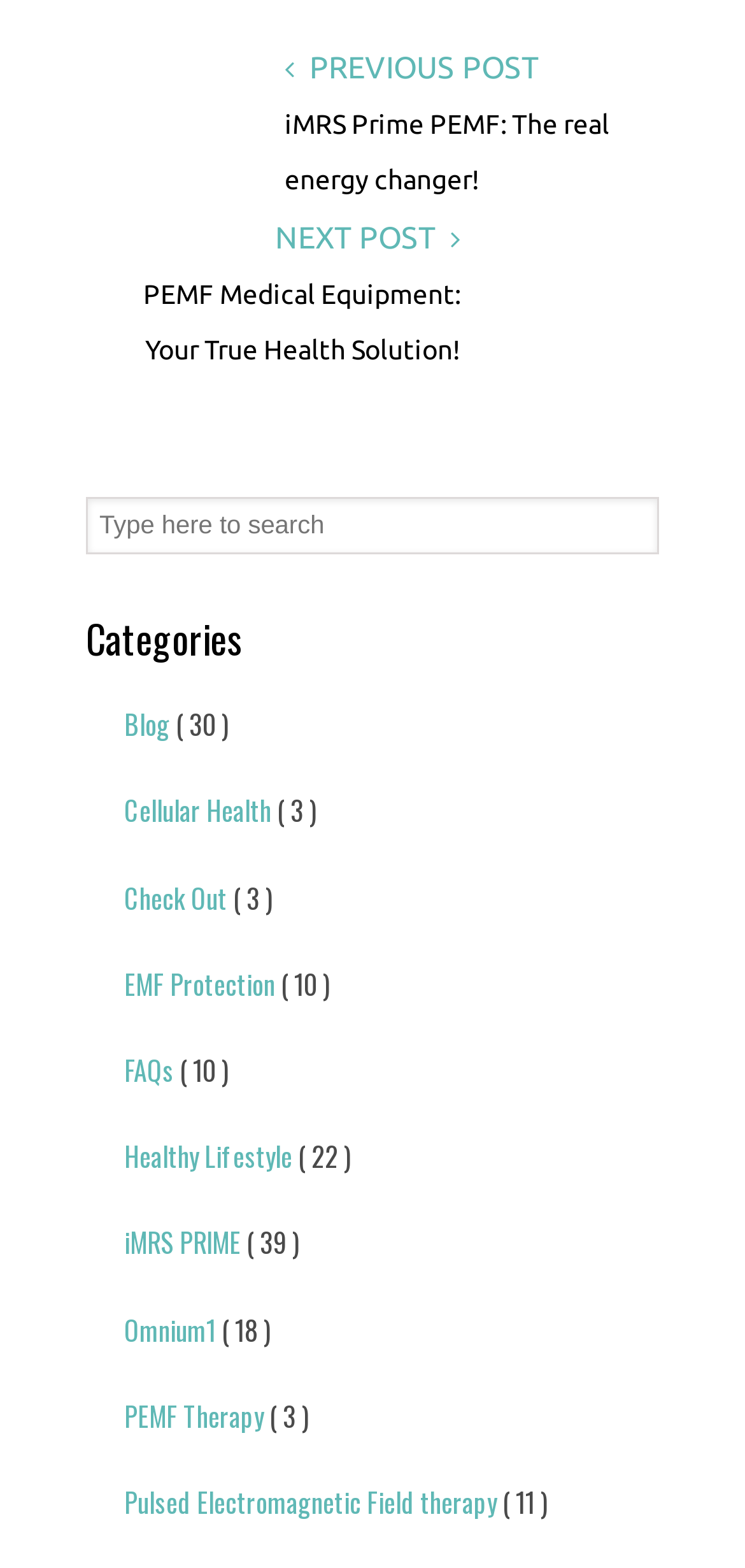Based on the element description: "value="Search"", identify the bounding box coordinates for this UI element. The coordinates must be four float numbers between 0 and 1, listed as [left, top, right, bottom].

[0.823, 0.324, 0.869, 0.345]